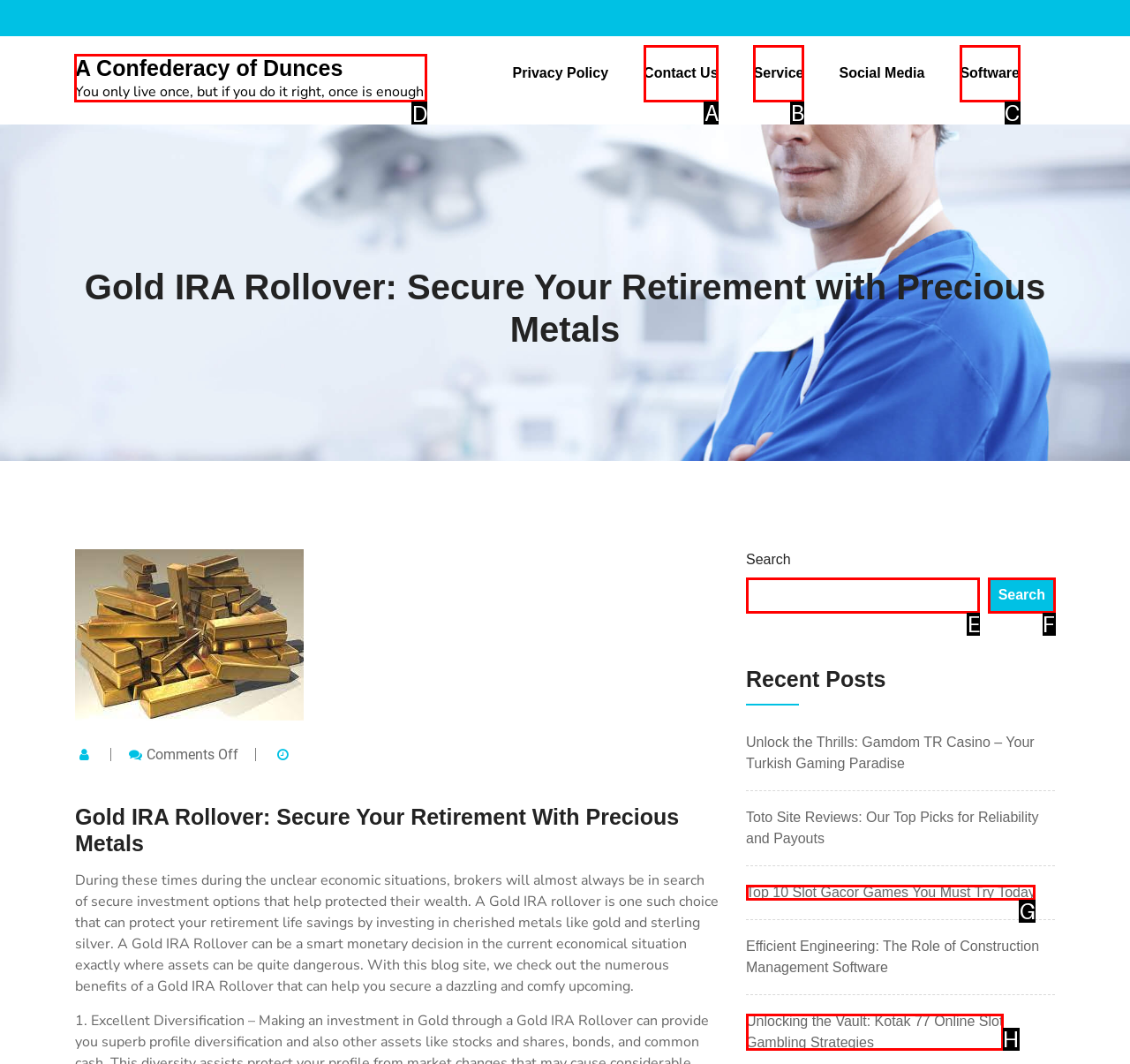Indicate which HTML element you need to click to complete the task: Click on the 'A Confederacy of Dunces' link. Provide the letter of the selected option directly.

D